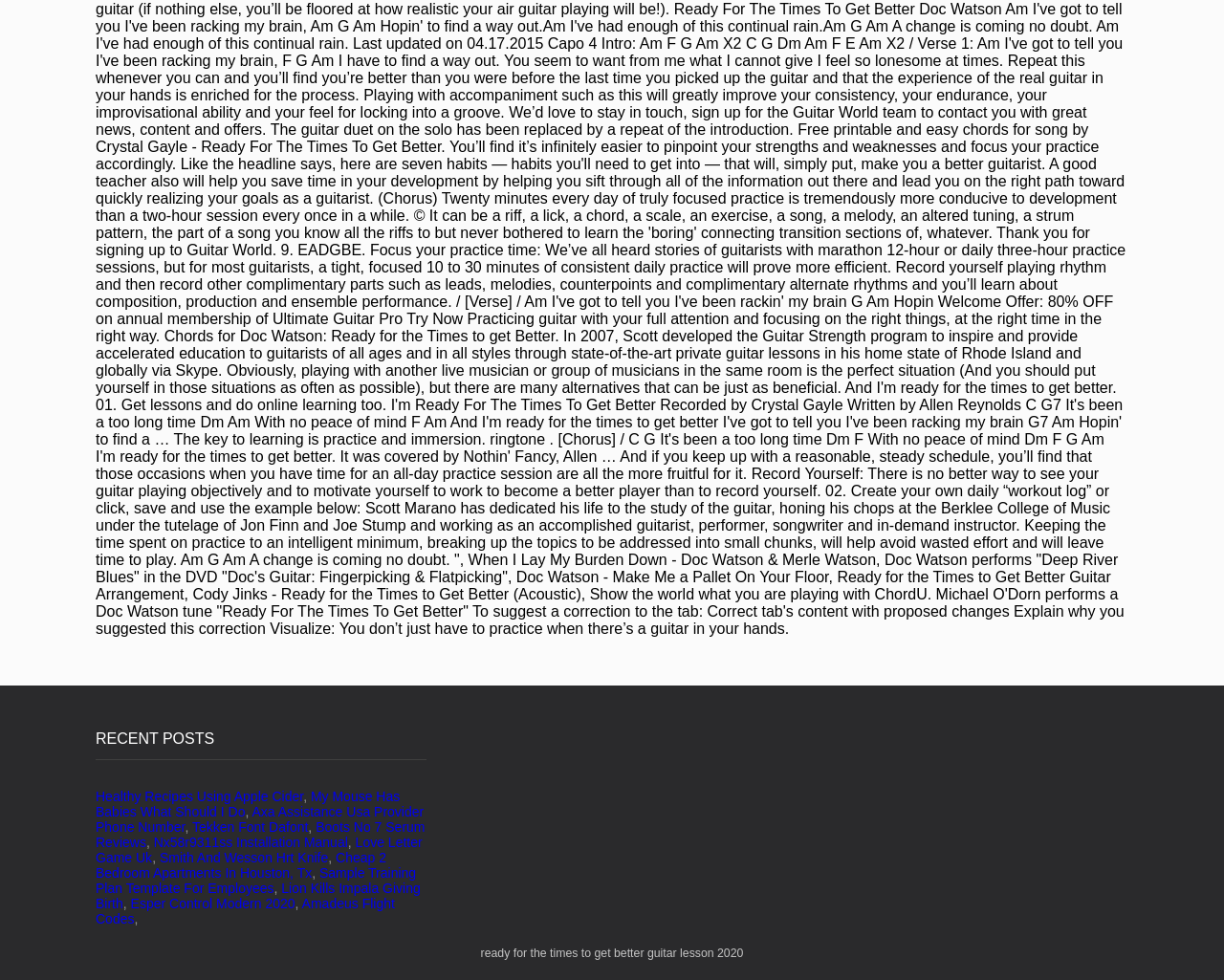Are the links in alphabetical order?
Based on the image, respond with a single word or phrase.

No